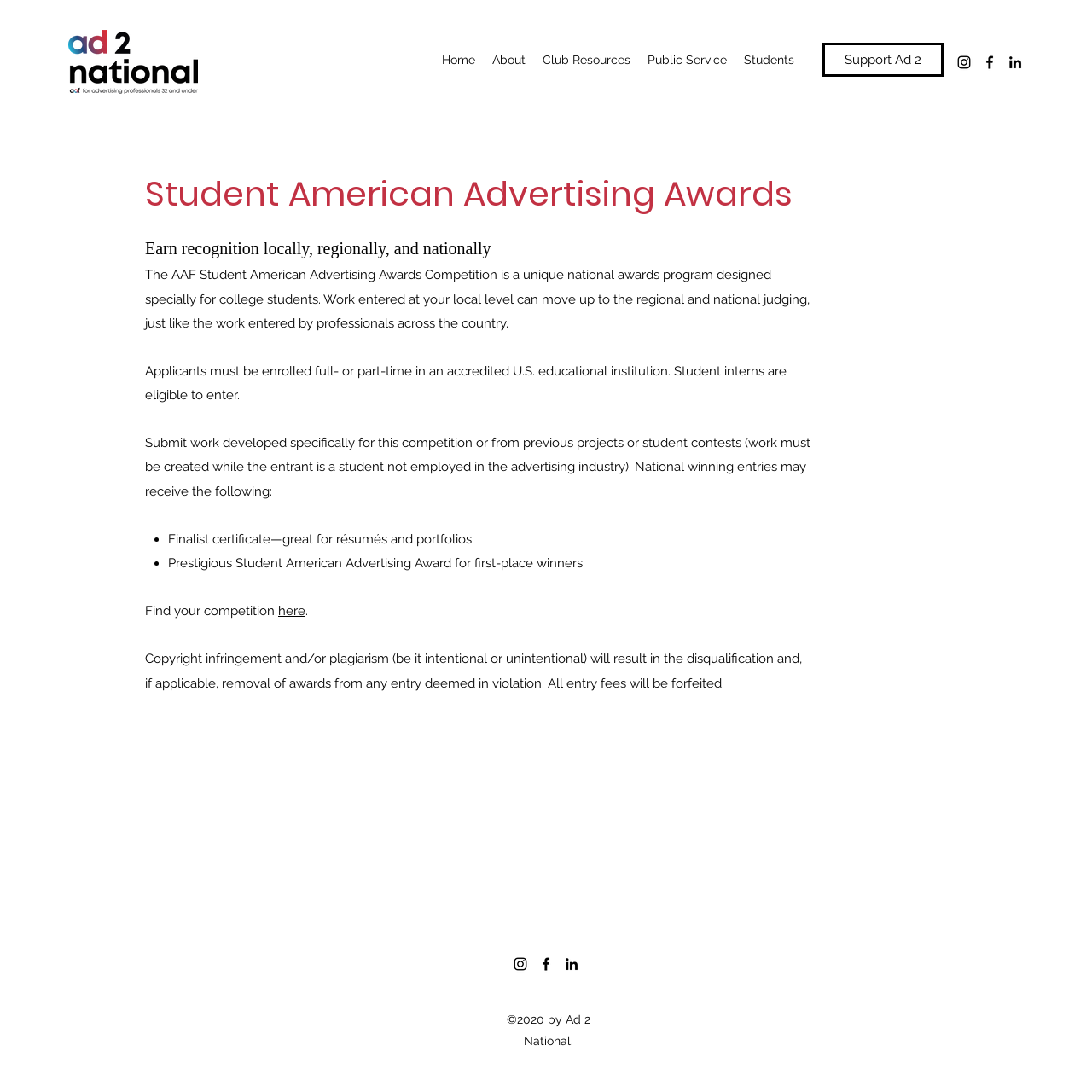Please respond to the question using a single word or phrase:
What social media platforms are linked on the webpage?

Instagram, Facebook, LinkedIn